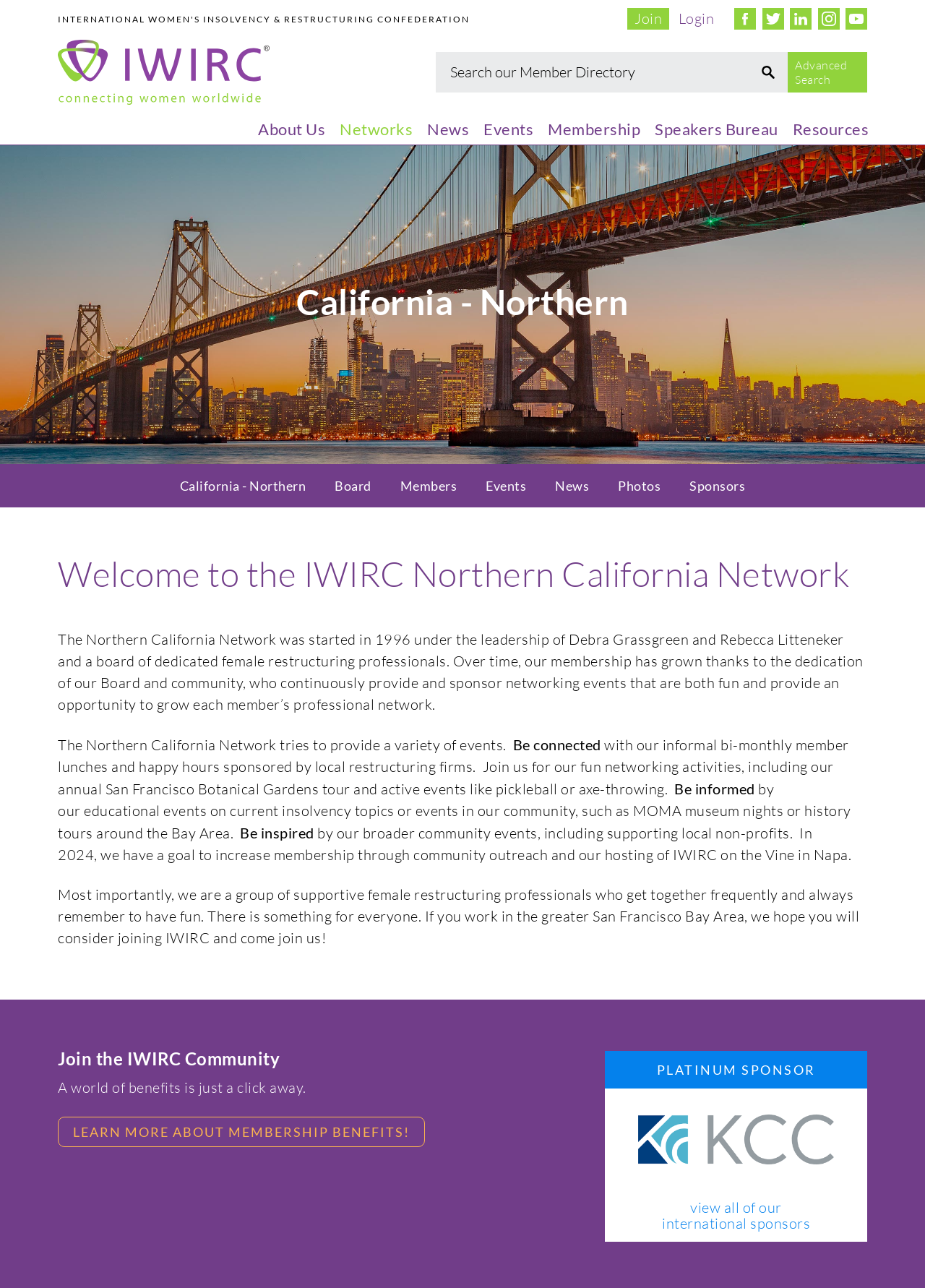Please find the bounding box for the UI component described as follows: "Advanced Search".

[0.859, 0.045, 0.916, 0.067]